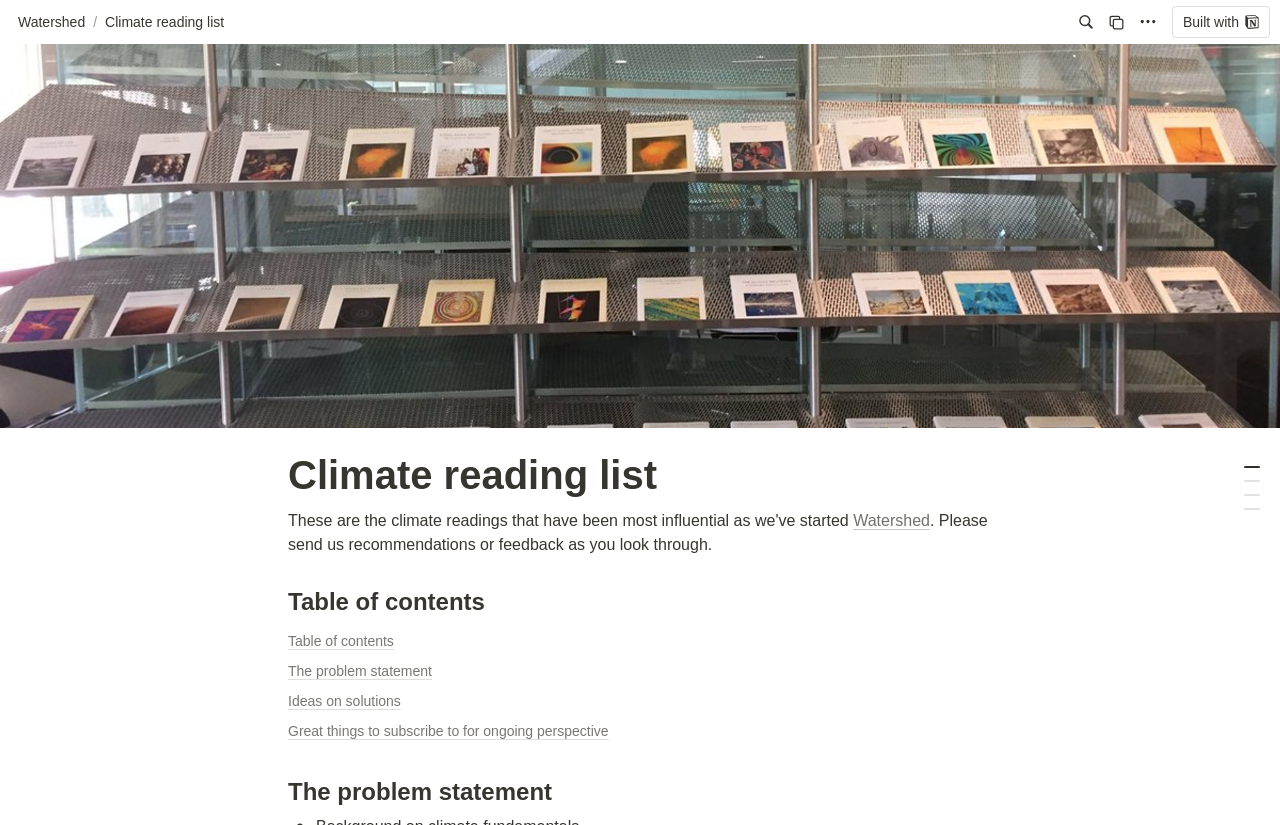Identify the bounding box of the HTML element described as: "Built with".

[0.916, 0.007, 0.992, 0.046]